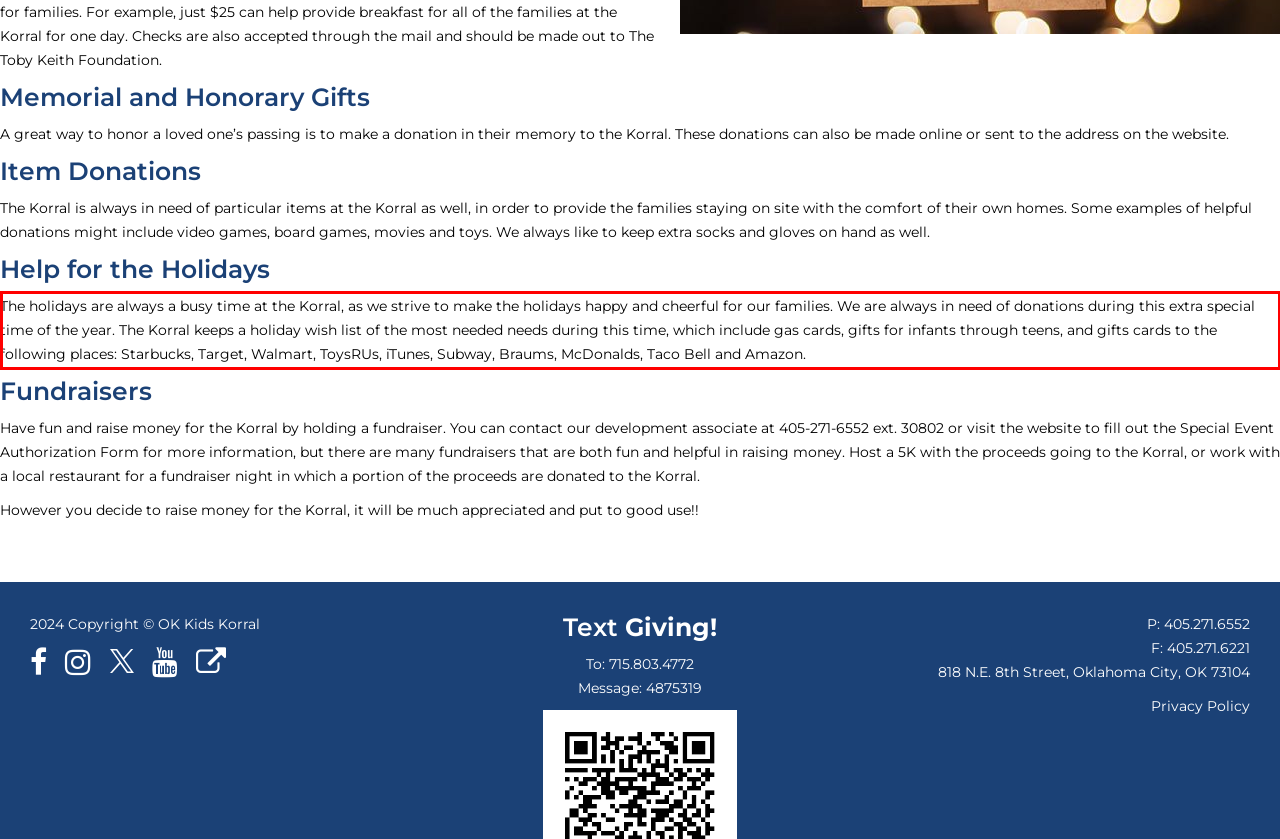Within the provided webpage screenshot, find the red rectangle bounding box and perform OCR to obtain the text content.

The holidays are always a busy time at the Korral, as we strive to make the holidays happy and cheerful for our families. We are always in need of donations during this extra special time of the year. The Korral keeps a holiday wish list of the most needed needs during this time, which include gas cards, gifts for infants through teens, and gifts cards to the following places: Starbucks, Target, Walmart, ToysRUs, iTunes, Subway, Braums, McDonalds, Taco Bell and Amazon.